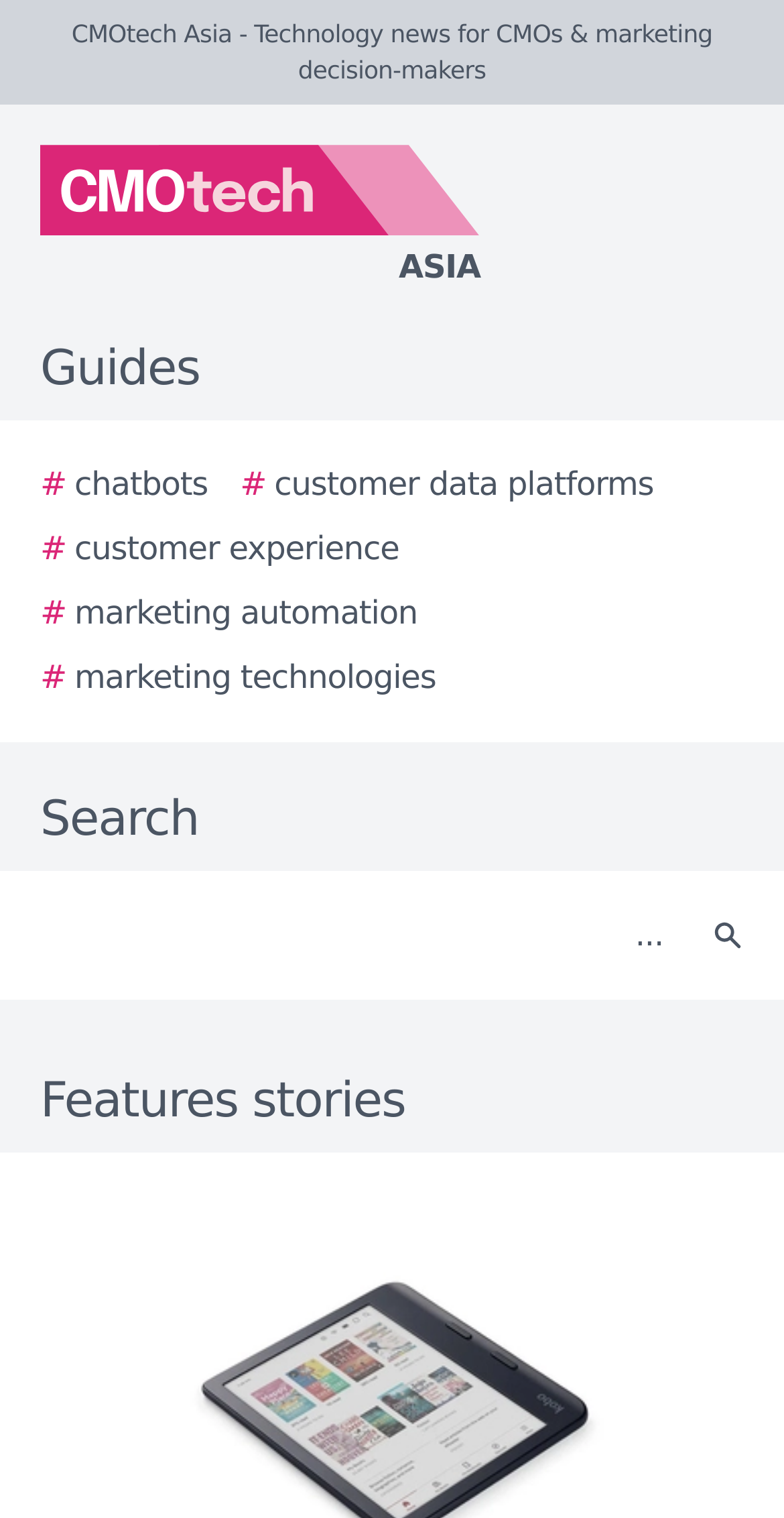What is the main section of the webpage?
Using the information from the image, provide a comprehensive answer to the question.

The main section of the webpage can be determined by looking at the heading element at the bottom of the page, which reads 'Features stories'. This suggests that the main content of the webpage is related to features stories.